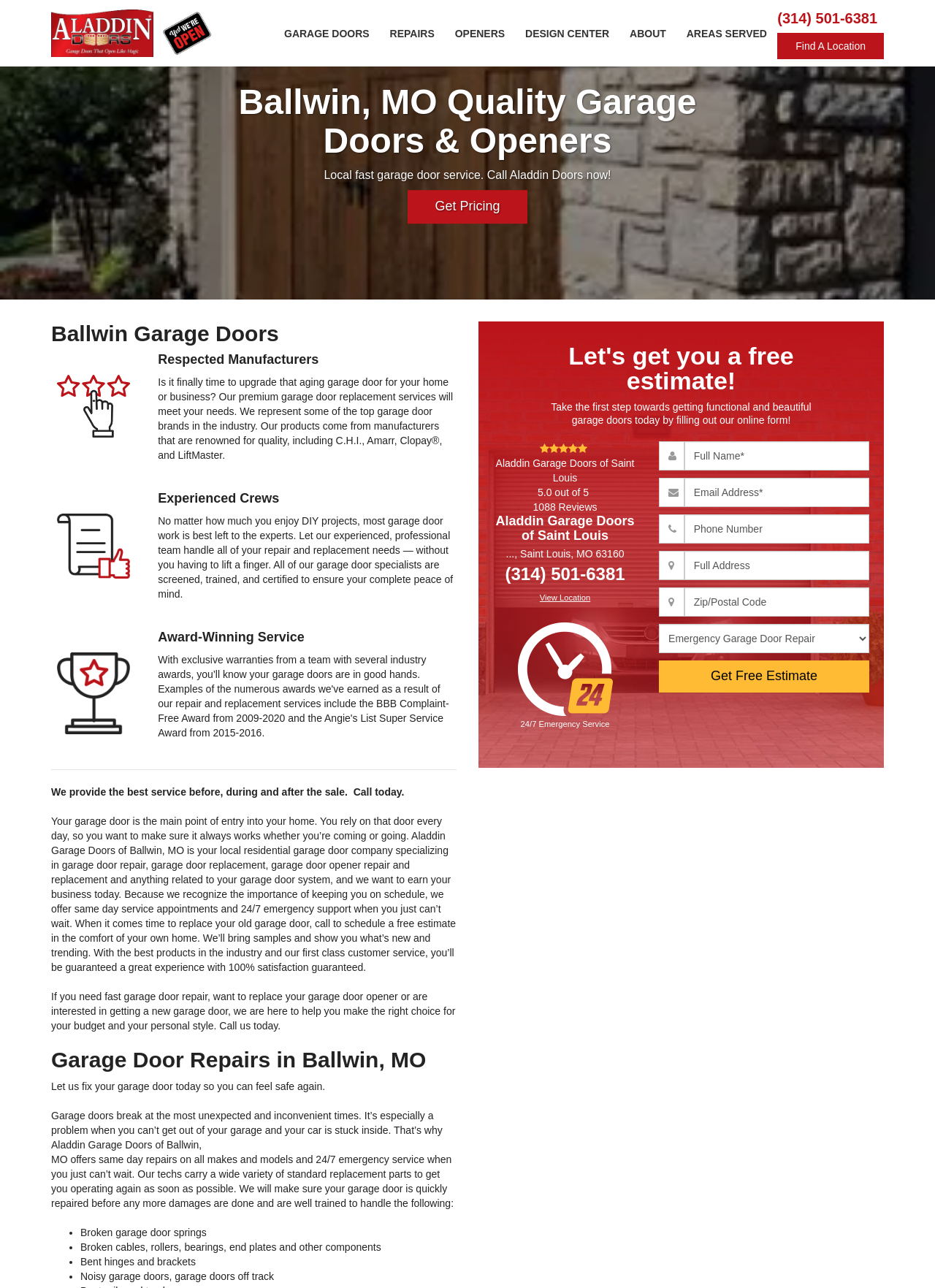Pinpoint the bounding box coordinates of the clickable element needed to complete the instruction: "Call the phone number". The coordinates should be provided as four float numbers between 0 and 1: [left, top, right, bottom].

[0.831, 0.006, 0.945, 0.023]